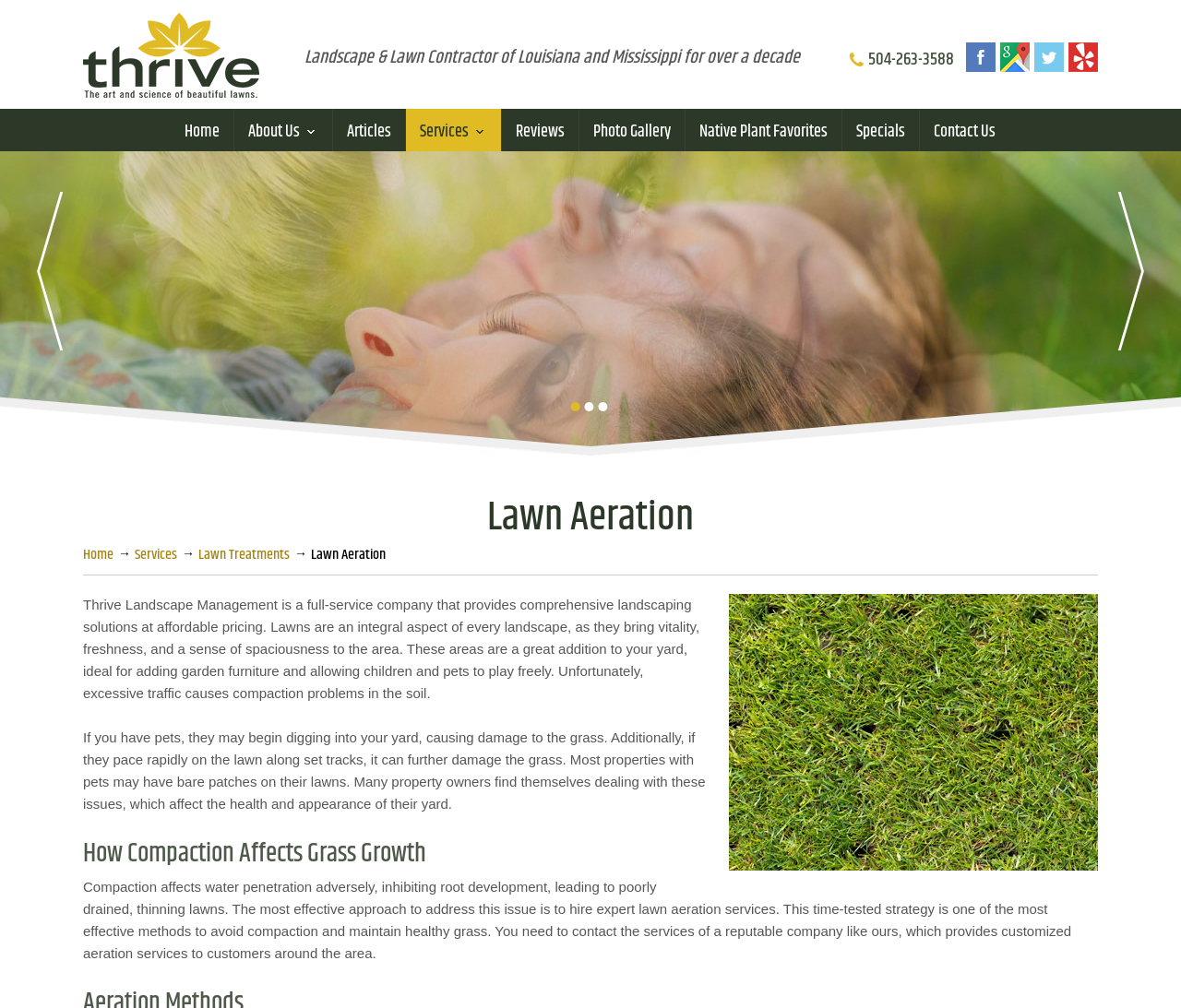Identify the bounding box coordinates for the element you need to click to achieve the following task: "View the 'Lawn Aeration' image". The coordinates must be four float values ranging from 0 to 1, formatted as [left, top, right, bottom].

[0.617, 0.589, 0.93, 0.864]